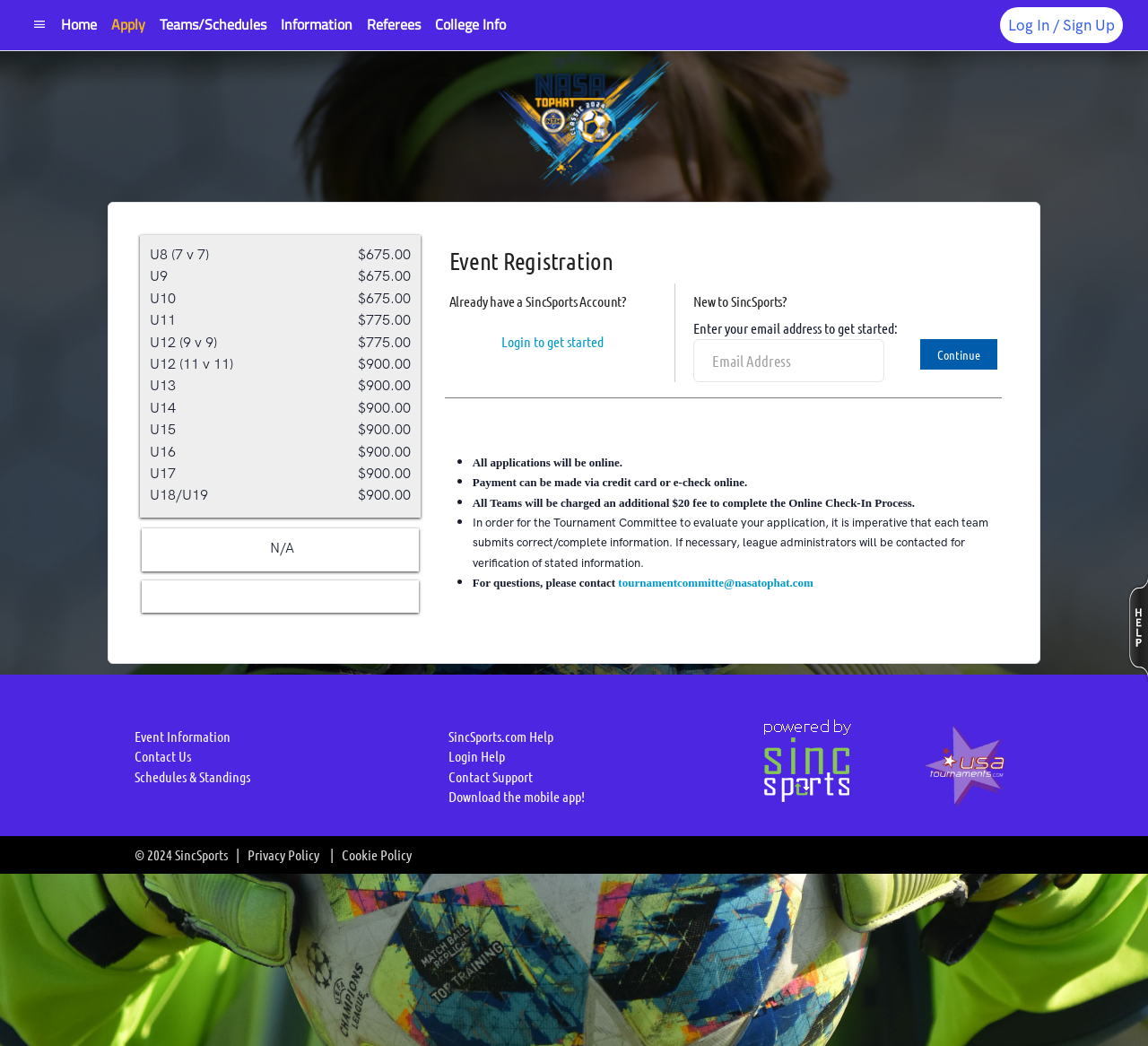How many age groups are listed on the webpage?
Based on the image, please offer an in-depth response to the question.

By counting the rows in the table on the webpage, I found that there are 9 age groups listed, ranging from U8 (7 v 7) to U18/U19.